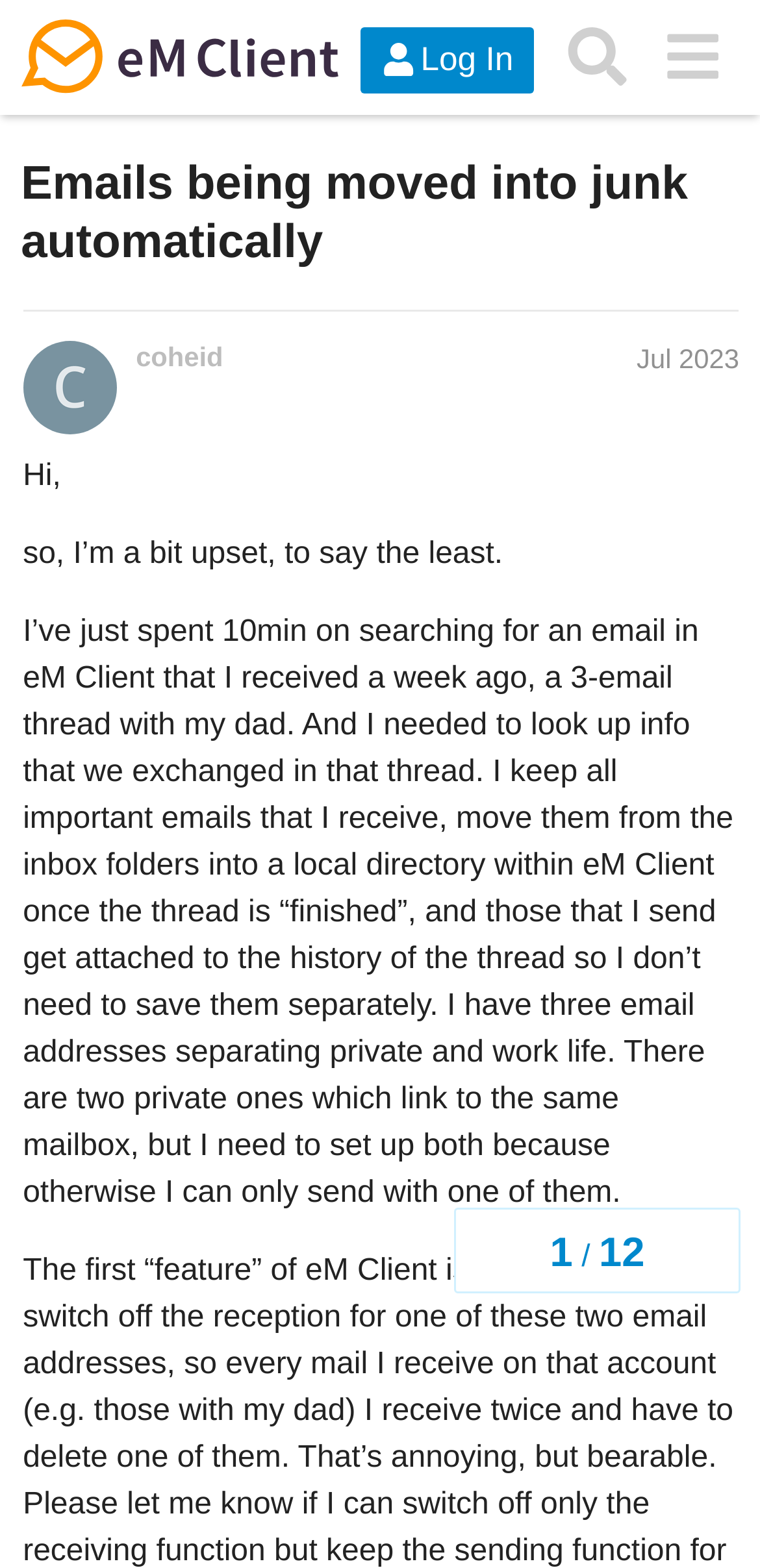What is the author's emotional state? Based on the screenshot, please respond with a single word or phrase.

Upset